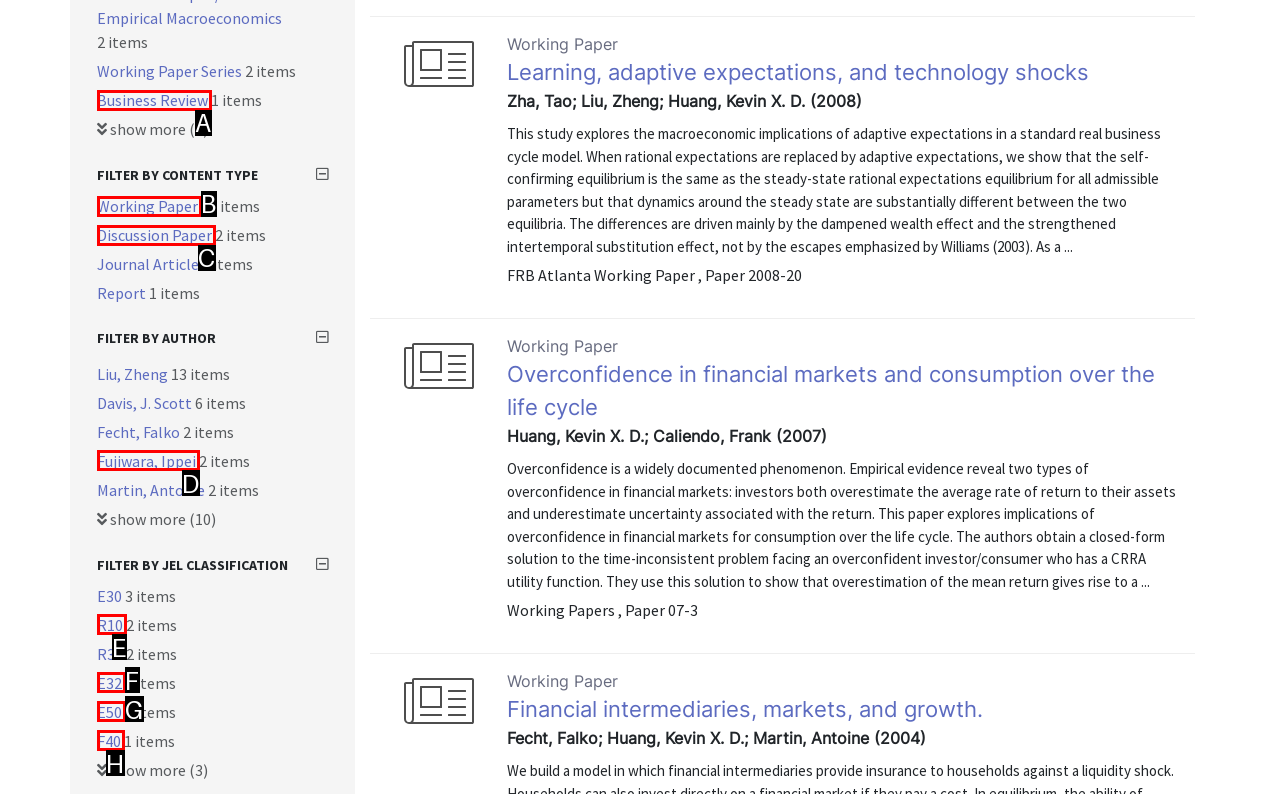Which HTML element should be clicked to complete the following task: View discussion paper?
Answer with the letter corresponding to the correct choice.

C